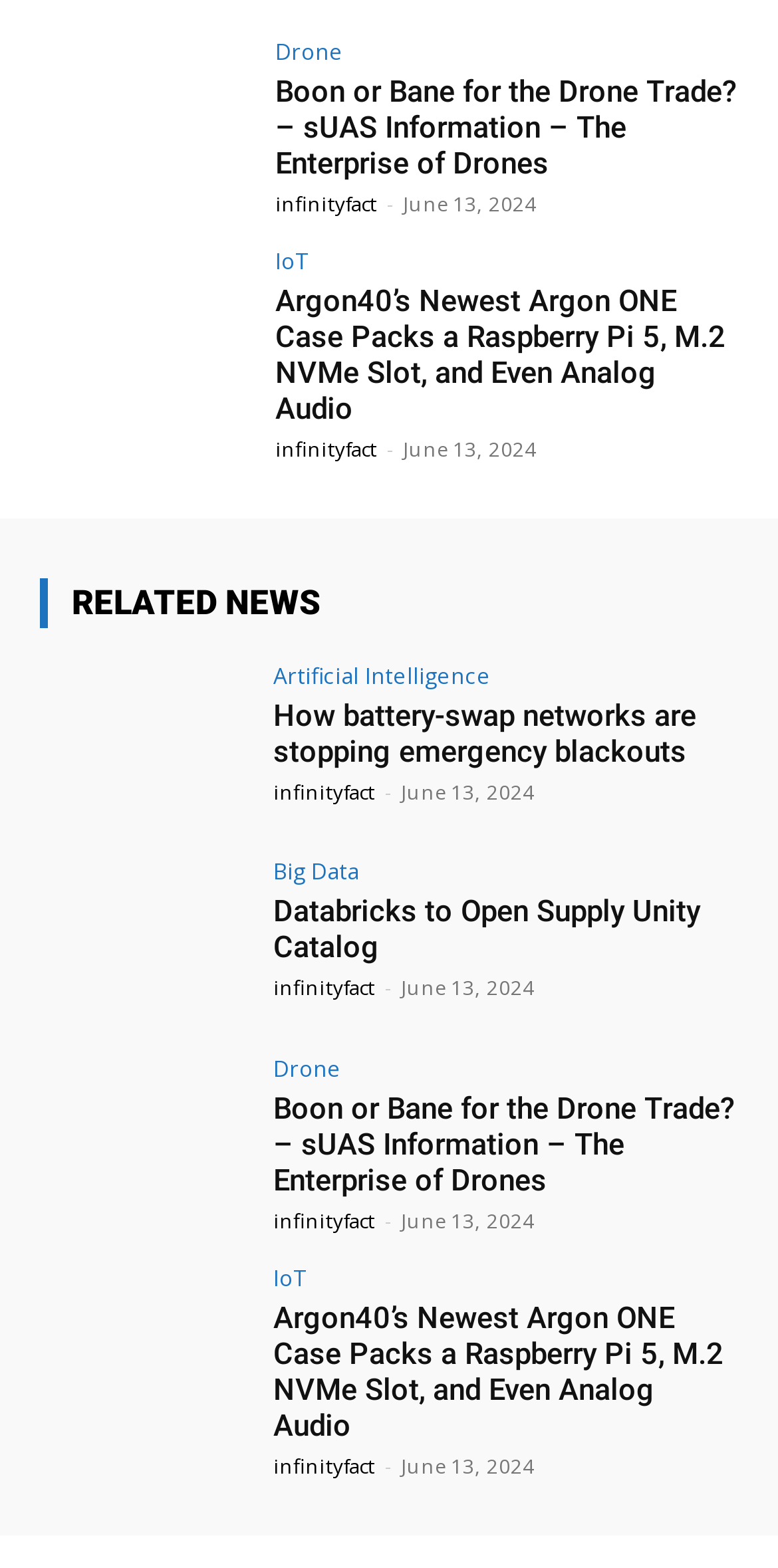Provide a single word or phrase to answer the given question: 
What is the source of the article 'How battery-swap networks are stopping emergency blackouts'?

infinityfact